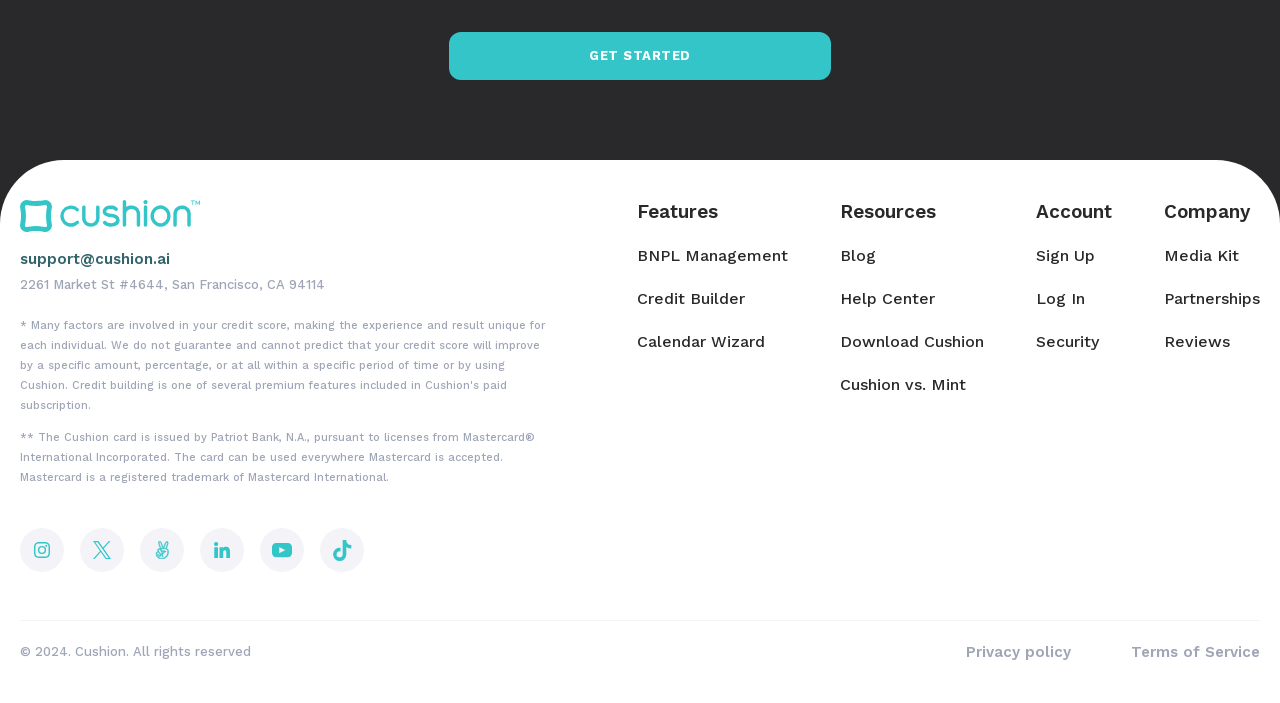For the given element description Privacy policy, determine the bounding box coordinates of the UI element. The coordinates should follow the format (top-left x, top-left y, bottom-right x, bottom-right y) and be within the range of 0 to 1.

[0.755, 0.912, 0.837, 0.943]